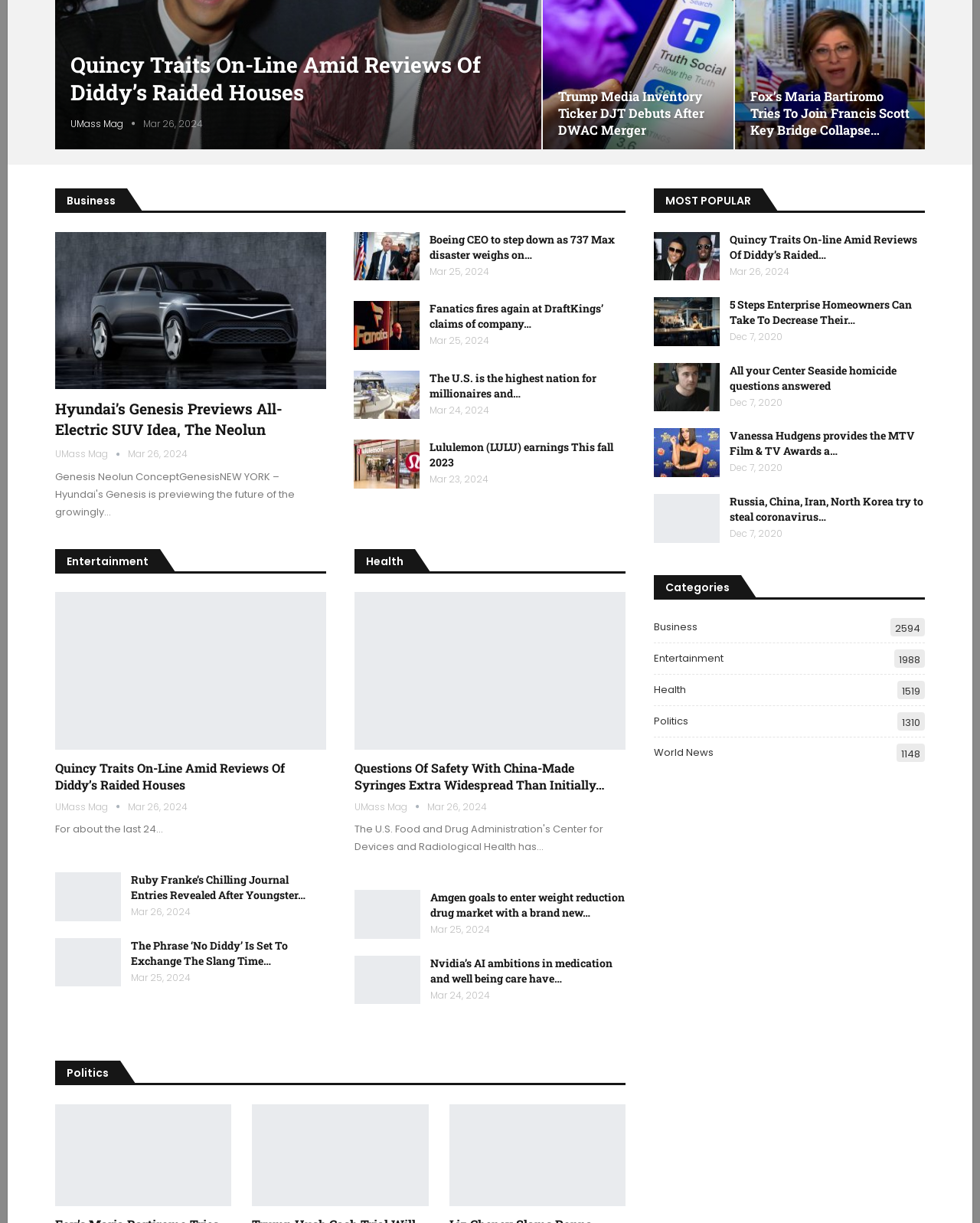Determine the bounding box for the described UI element: "World News1148".

[0.667, 0.609, 0.728, 0.621]